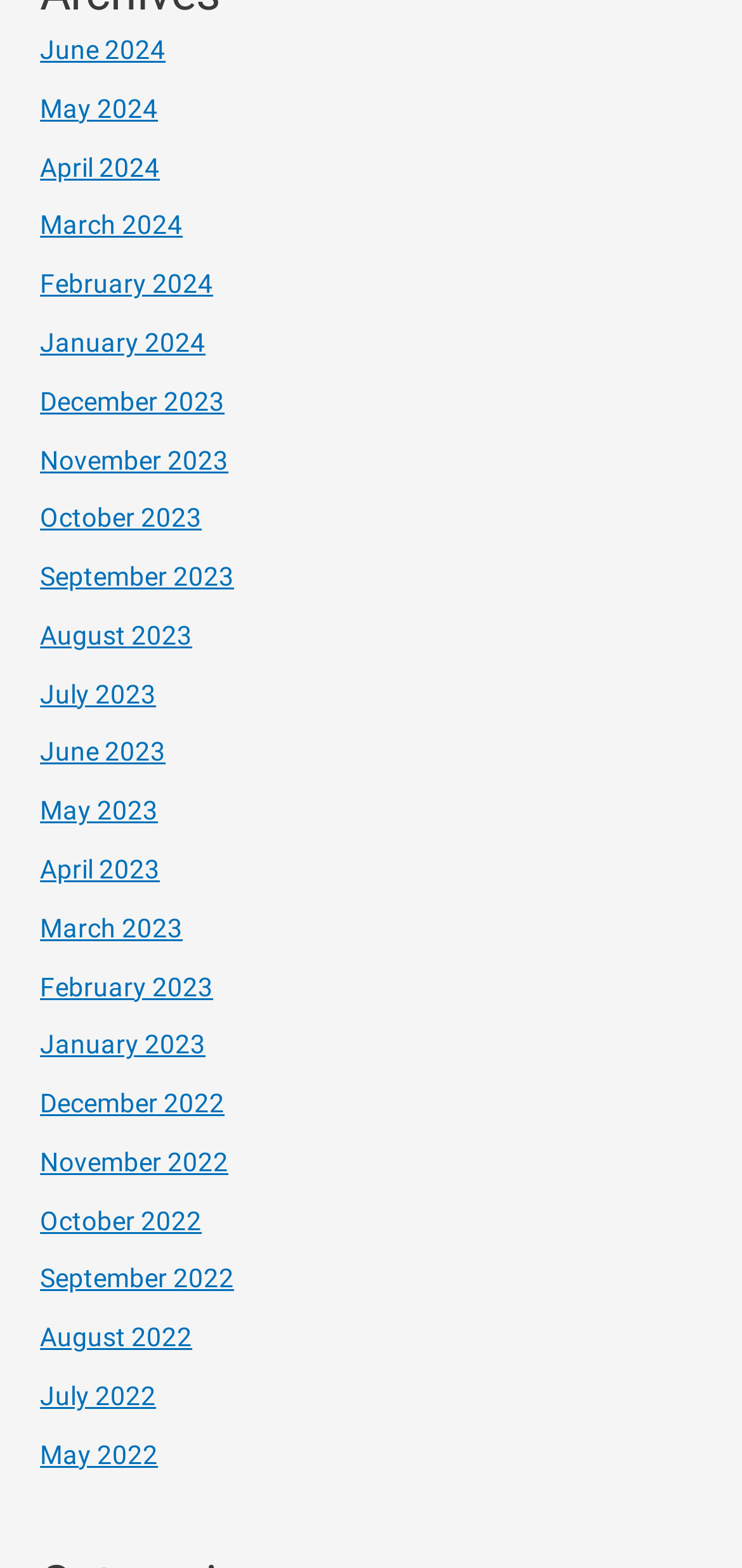How many links are there in total?
Examine the screenshot and reply with a single word or phrase.

24